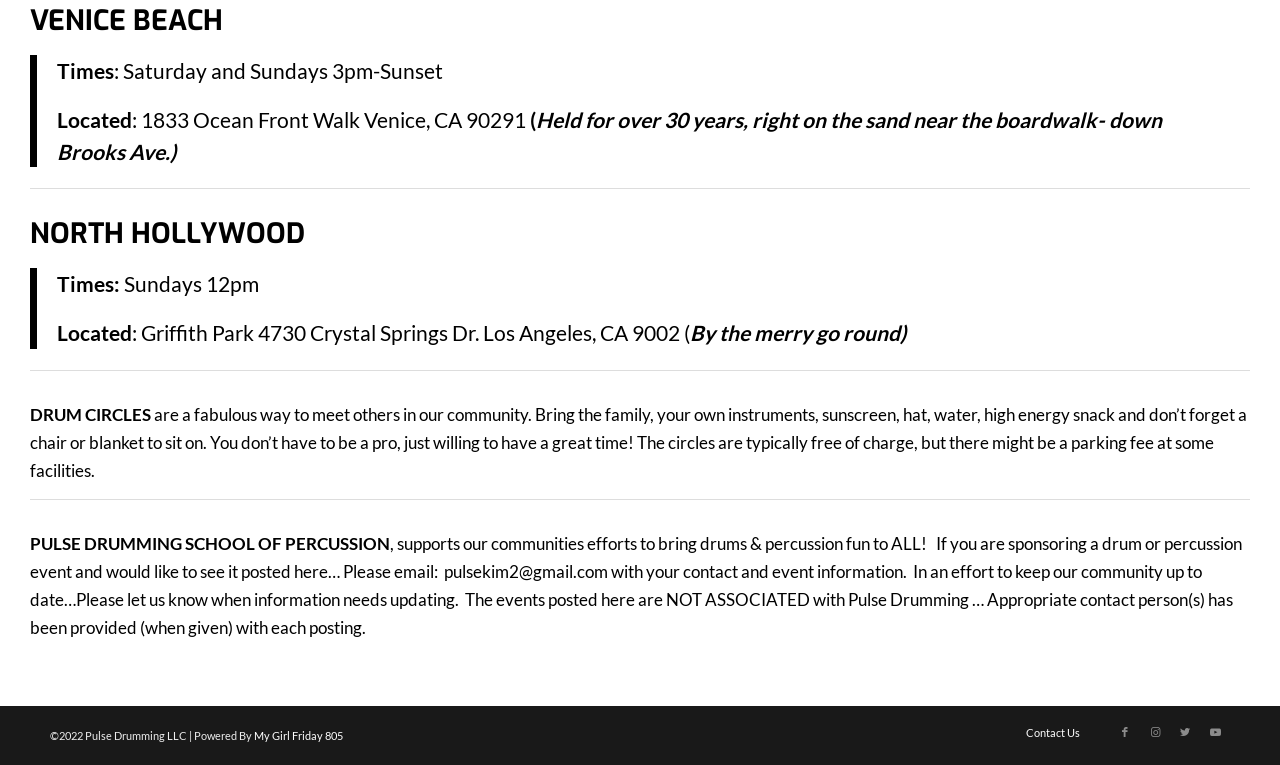What is the copyright information of the website?
Refer to the screenshot and answer in one word or phrase.

2022 Pulse Drumming LLC